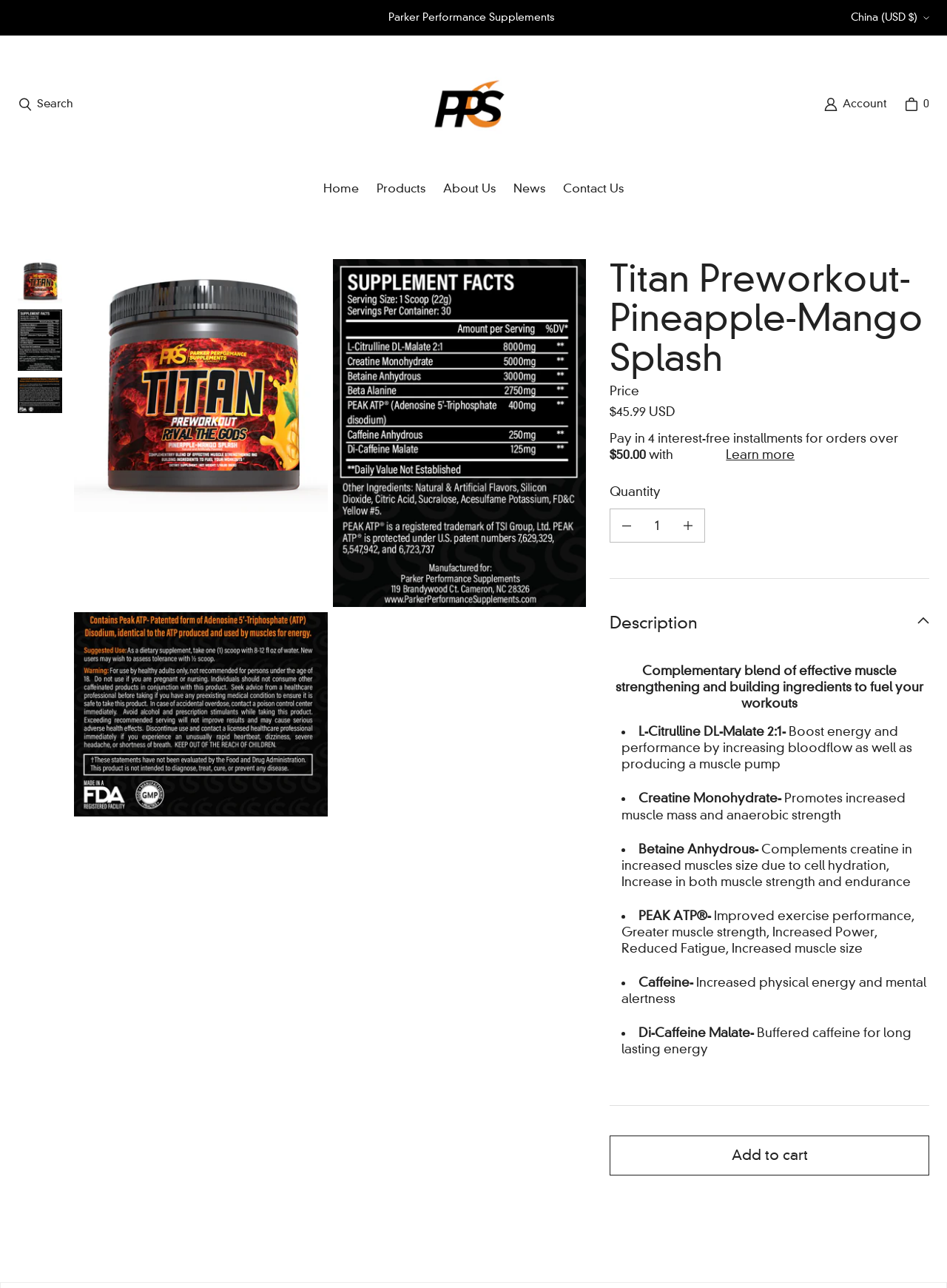Pinpoint the bounding box coordinates of the element to be clicked to execute the instruction: "View account".

[0.86, 0.068, 0.945, 0.093]